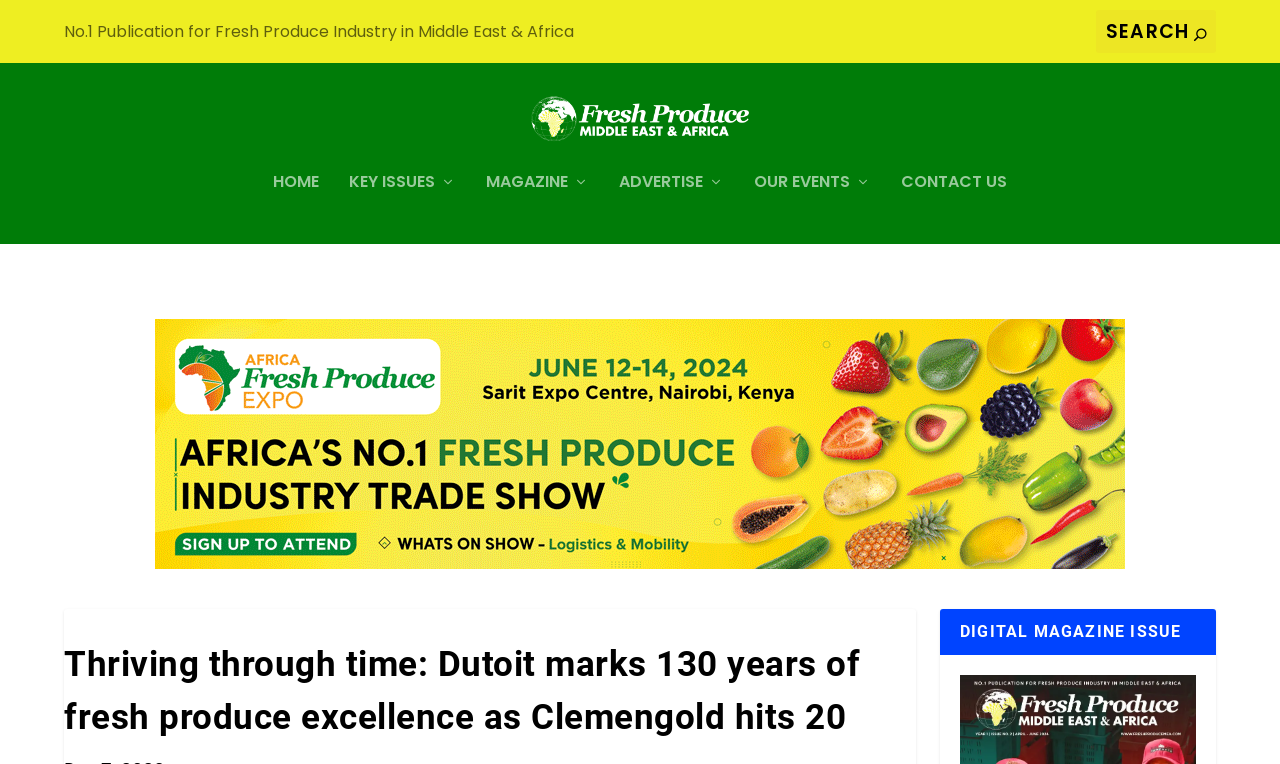Determine the bounding box coordinates of the clickable element to achieve the following action: 'View the advertisement'. Provide the coordinates as four float values between 0 and 1, formatted as [left, top, right, bottom].

[0.121, 0.37, 0.879, 0.698]